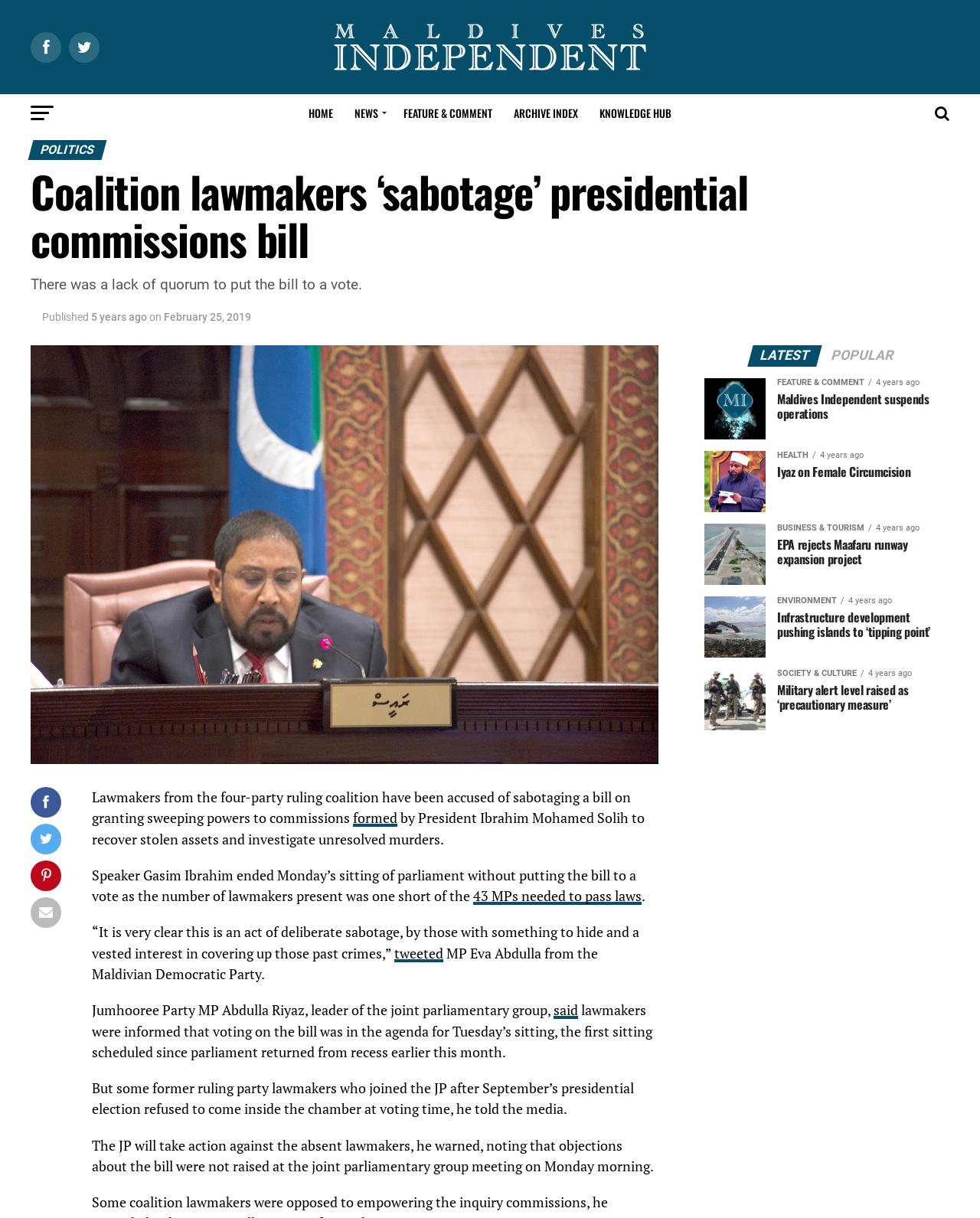Give a one-word or phrase response to the following question: How many MPs are needed to pass laws?

43